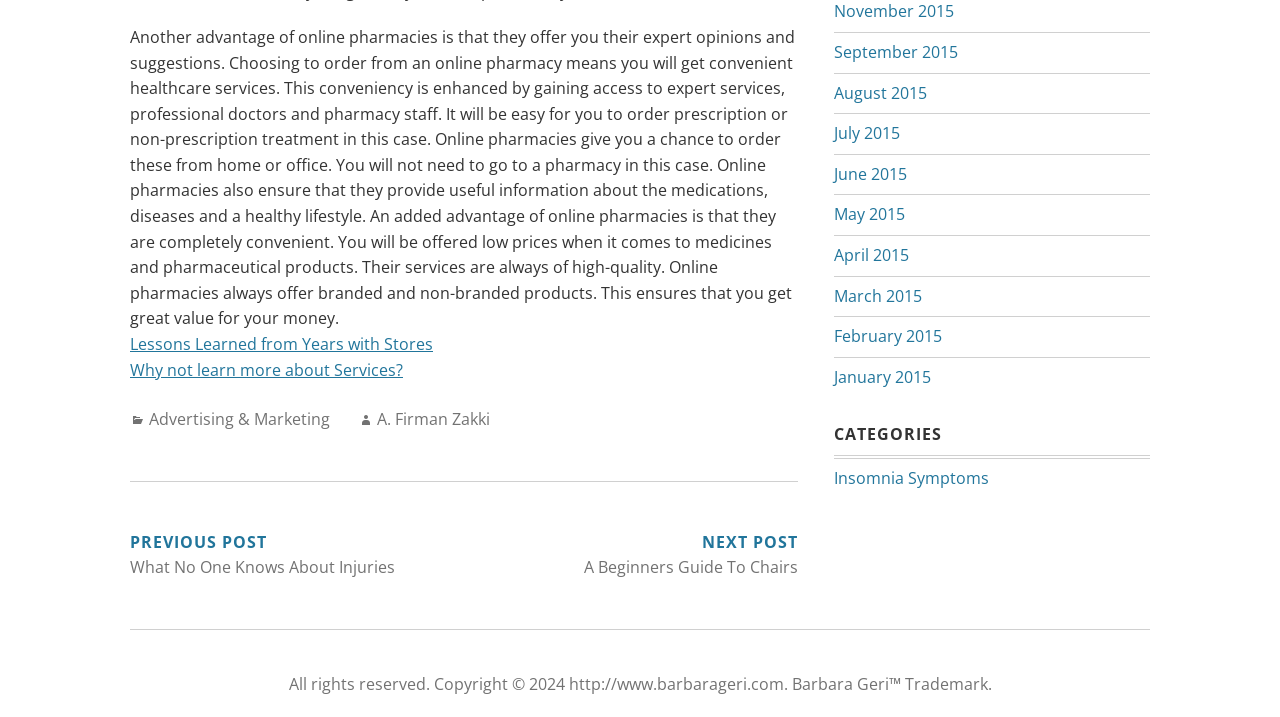Please identify the bounding box coordinates of the clickable region that I should interact with to perform the following instruction: "Learn more about services". The coordinates should be expressed as four float numbers between 0 and 1, i.e., [left, top, right, bottom].

[0.102, 0.5, 0.315, 0.531]